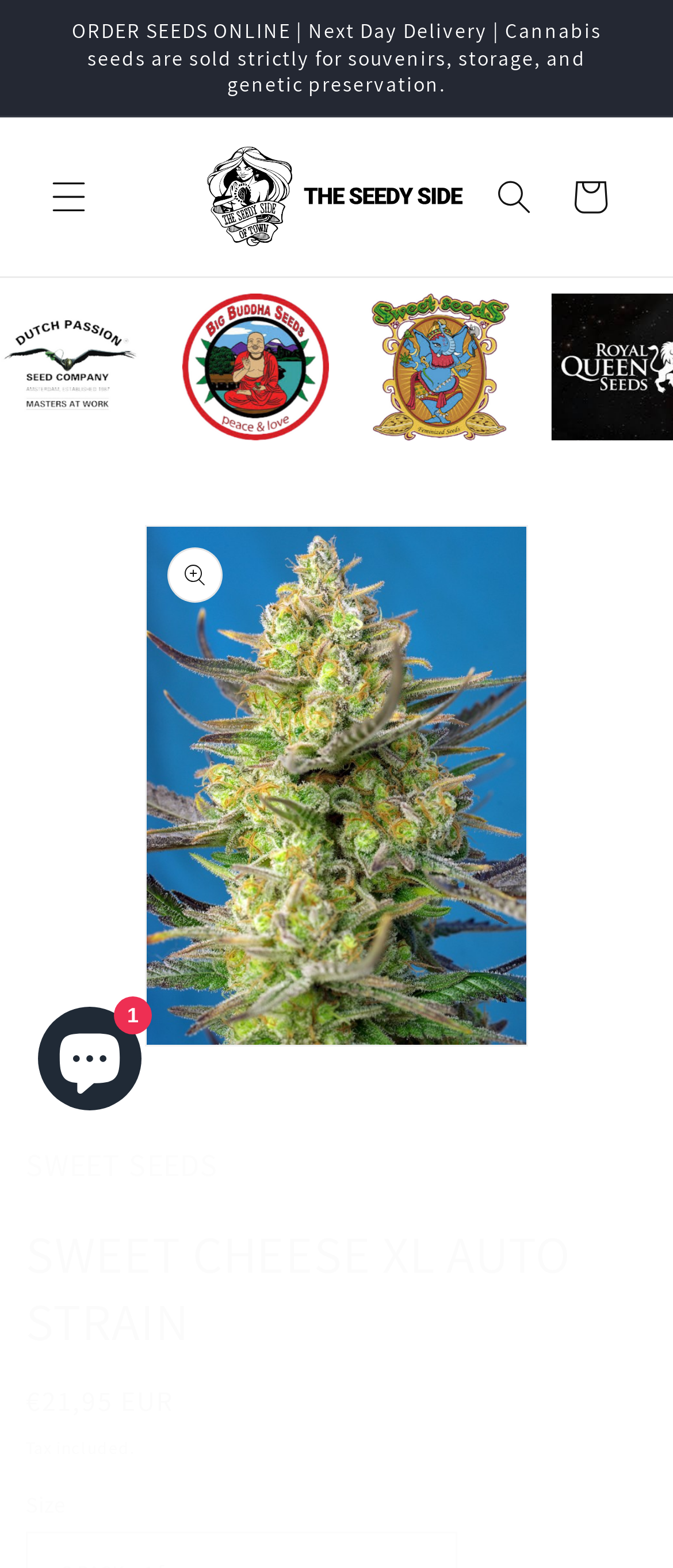Detail the features and information presented on the webpage.

The webpage is about the Sweet Cheese XL Auto 3rd Generation autoflowering strain, a type of cannabis seed. At the top, there is an announcement section with a static text stating "ORDER SEEDS ONLINE | Next Day Delivery | Cannabis seeds are sold strictly for souvenirs, storage, and genetic preservation." Below this section, there is a menu button on the left and a SeedySide logo on the right, which is also a link. 

On the top-right corner, there are three buttons: a search button, a cart link, and a button with no text. Below these buttons, there are three links with no text. 

The main content of the webpage is a gallery viewer section, which takes up most of the page. At the top of this section, there is a static text "SWEET SEEDS" and a heading "SWEET CHEESE XL AUTO STRAIN". Below the heading, there is a status section with a static text "Regular price" and the price "€21,95 EUR". There is also a static text "Tax included." and a section with a static text "Size". 

On the right side of the page, there is a chat window with a Shopify online store chat button and an image.